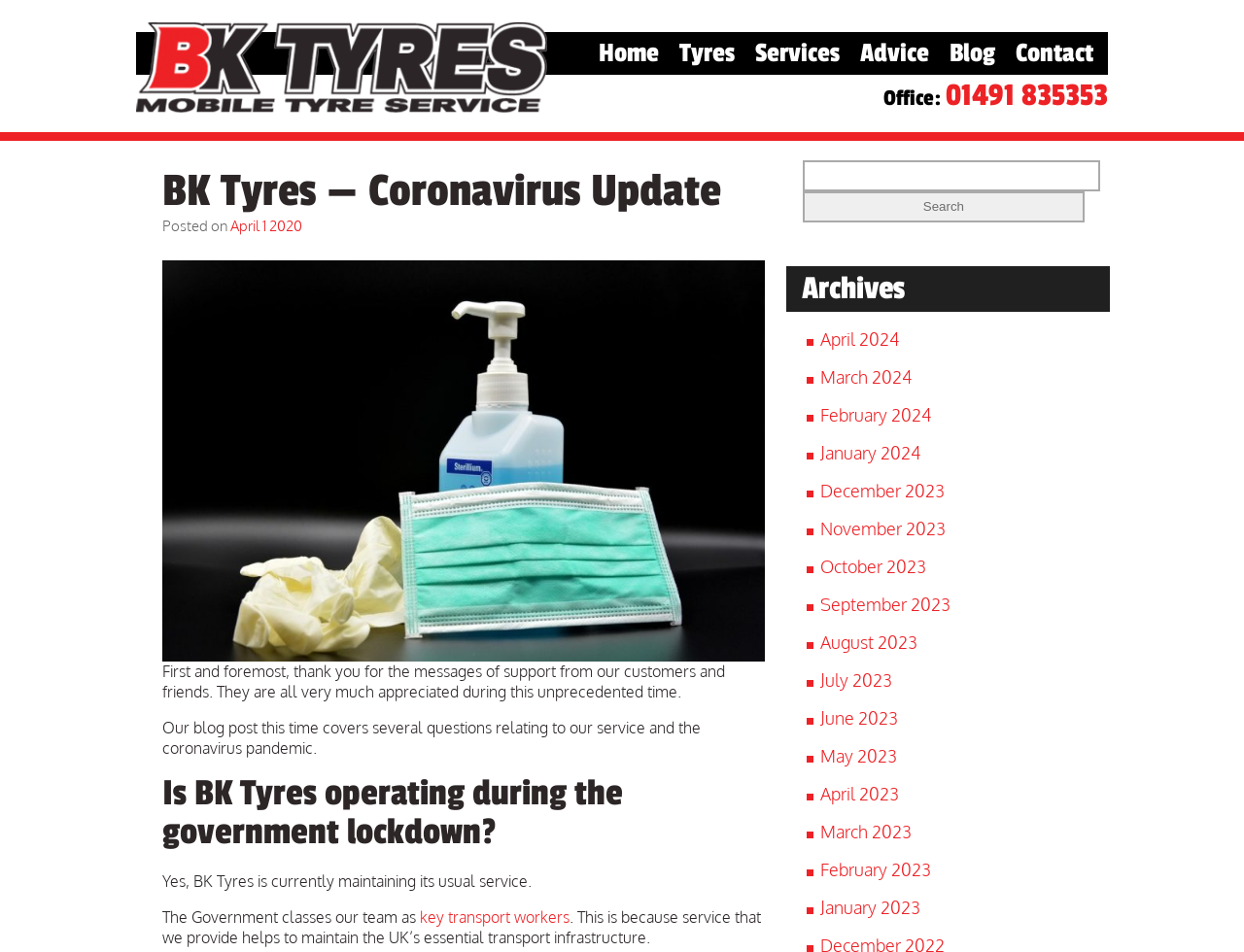Pinpoint the bounding box coordinates of the area that must be clicked to complete this instruction: "Click BK Tyres Logo".

[0.109, 0.024, 0.44, 0.126]